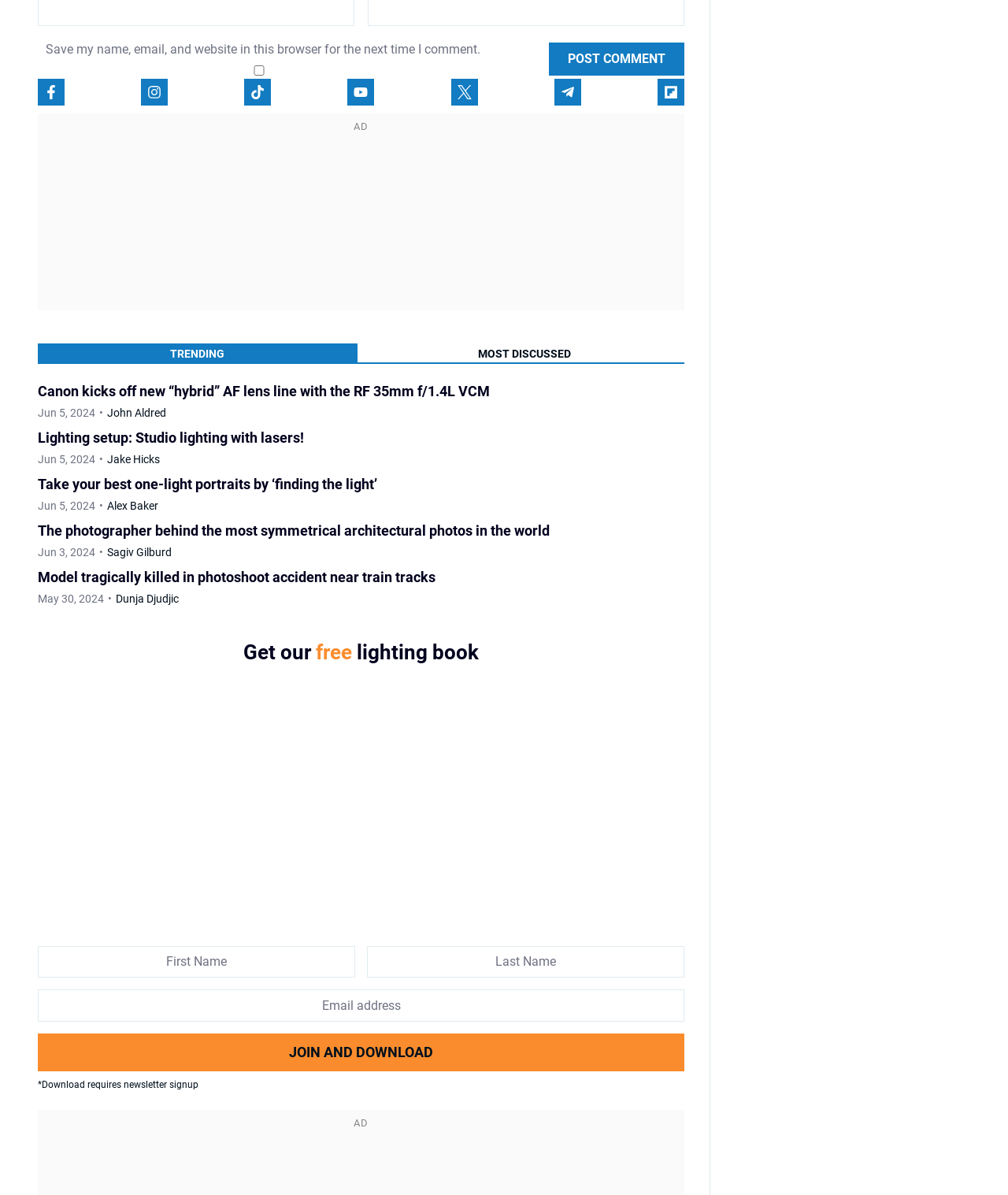Please identify the bounding box coordinates of where to click in order to follow the instruction: "Click the 'Facebook' link".

[0.038, 0.066, 0.064, 0.089]